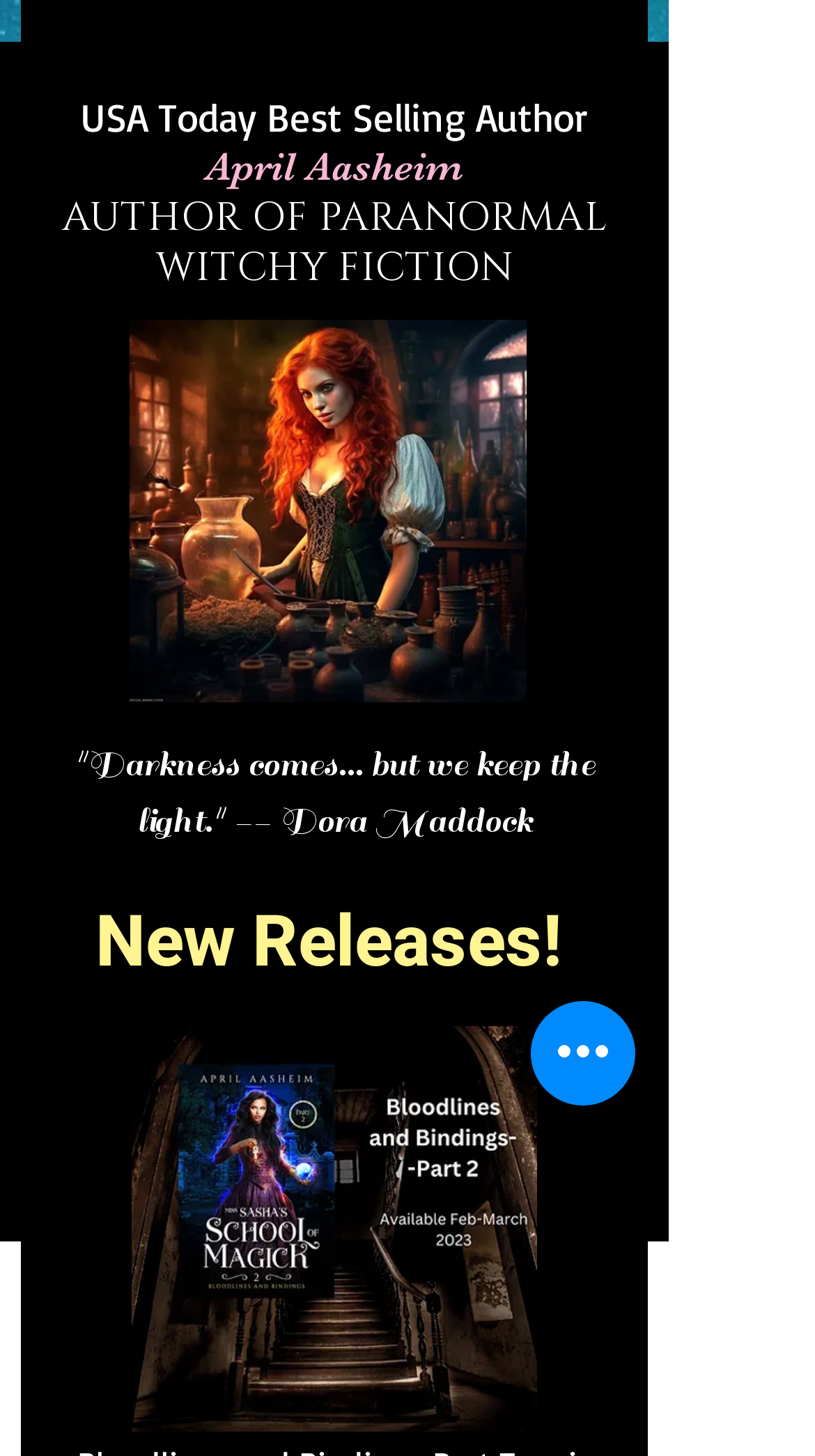What is the purpose of the 'Quick actions' button?
Look at the image and provide a short answer using one word or a phrase.

Unknown